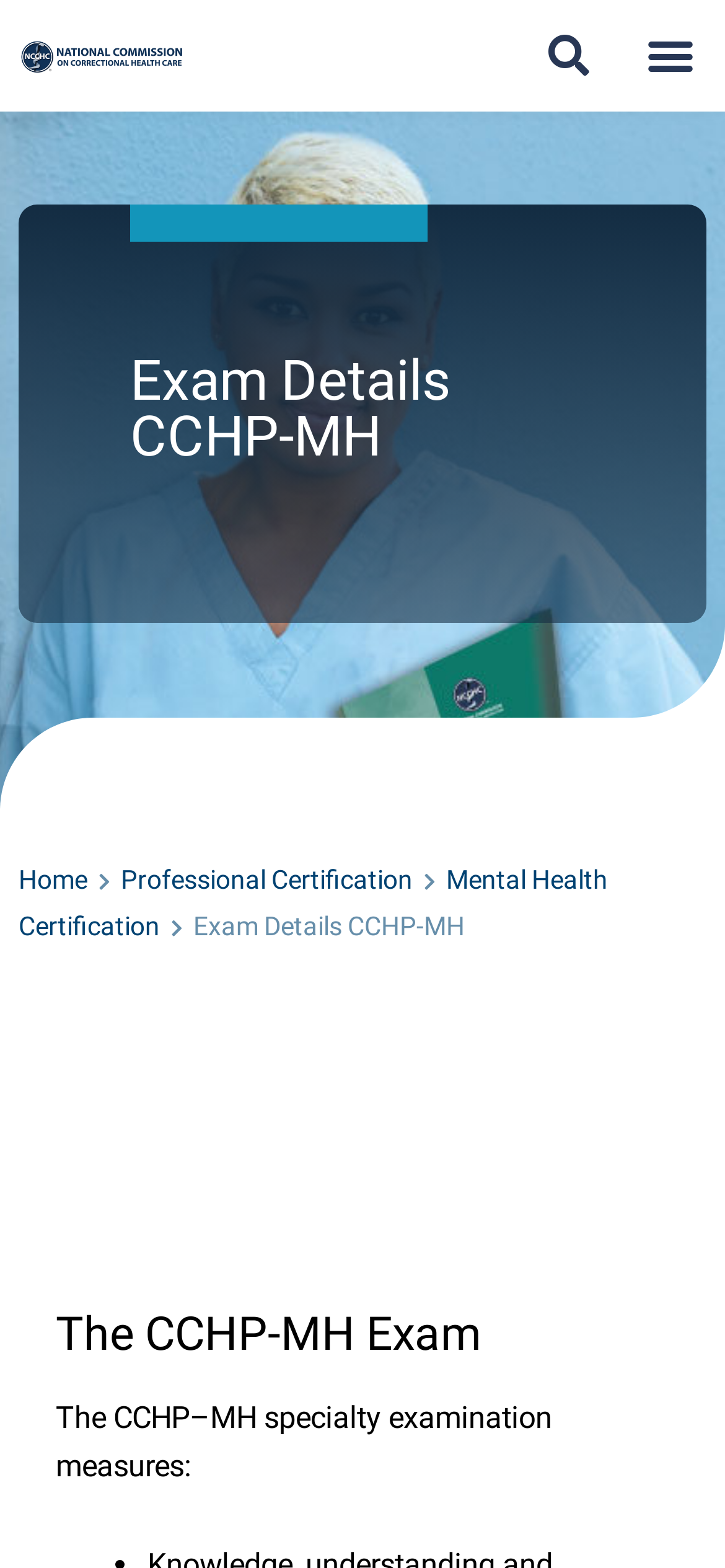Bounding box coordinates are specified in the format (top-left x, top-left y, bottom-right x, bottom-right y). All values are floating point numbers bounded between 0 and 1. Please provide the bounding box coordinate of the region this sentence describes: Professional Certification

[0.167, 0.551, 0.569, 0.57]